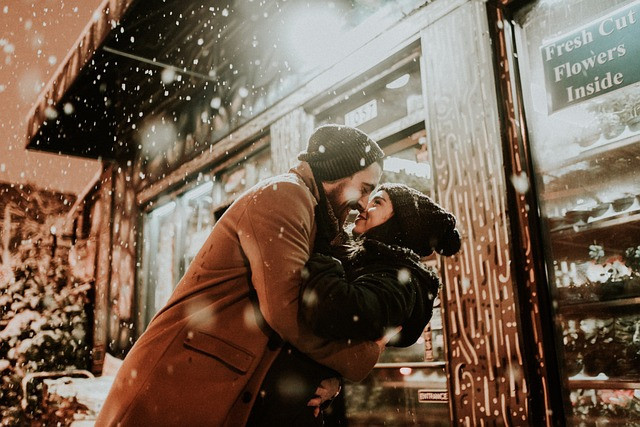Please provide a comprehensive response to the question based on the details in the image: What is the atmosphere of the scene?

The caption describes the scene as having a 'romantic atmosphere', which is created by the 'soft, swirling snowflakes' and the 'softly illuminated storefront' in the background.